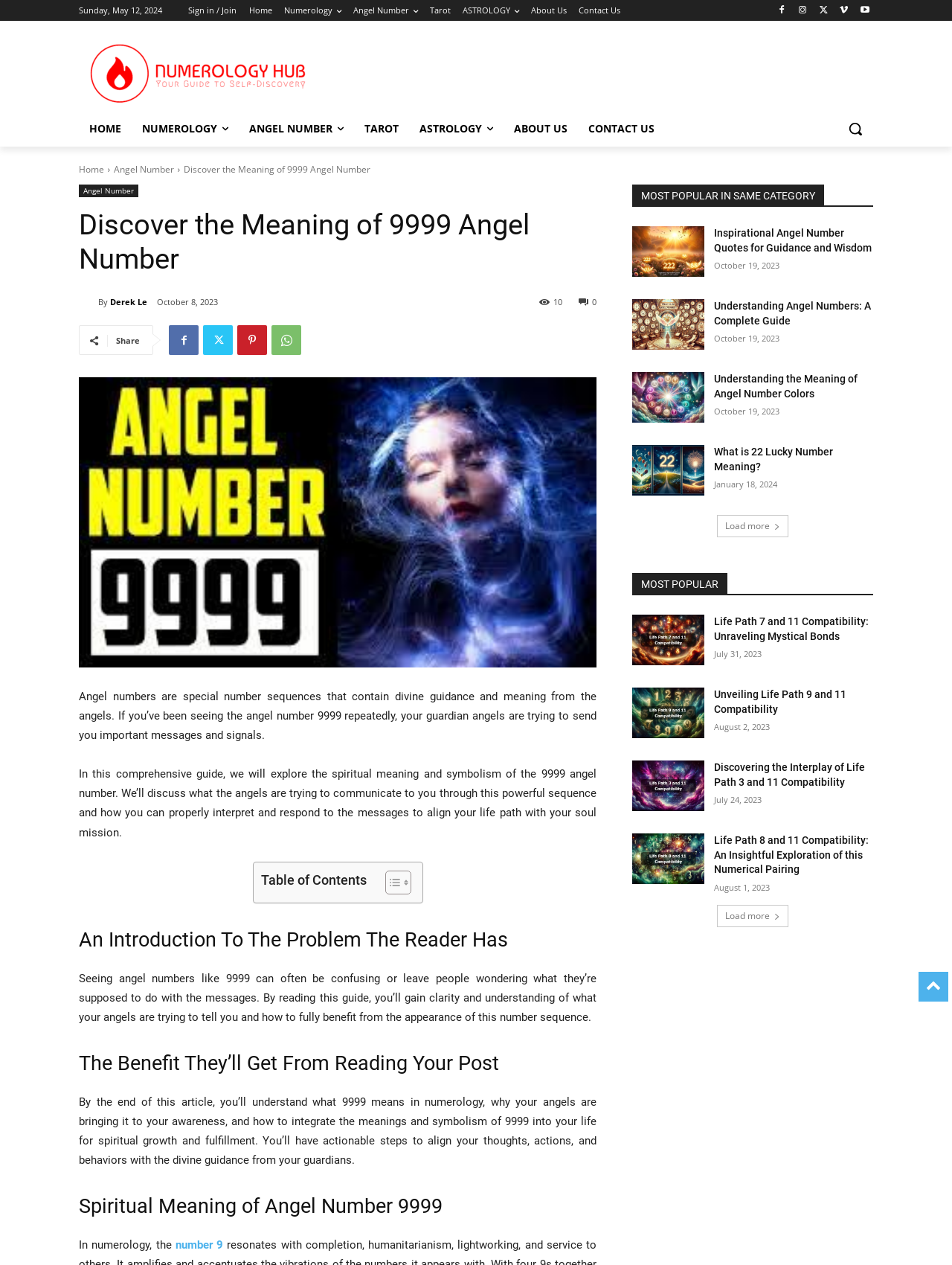Please determine the main heading text of this webpage.

Discover the Meaning of 9999 Angel Number